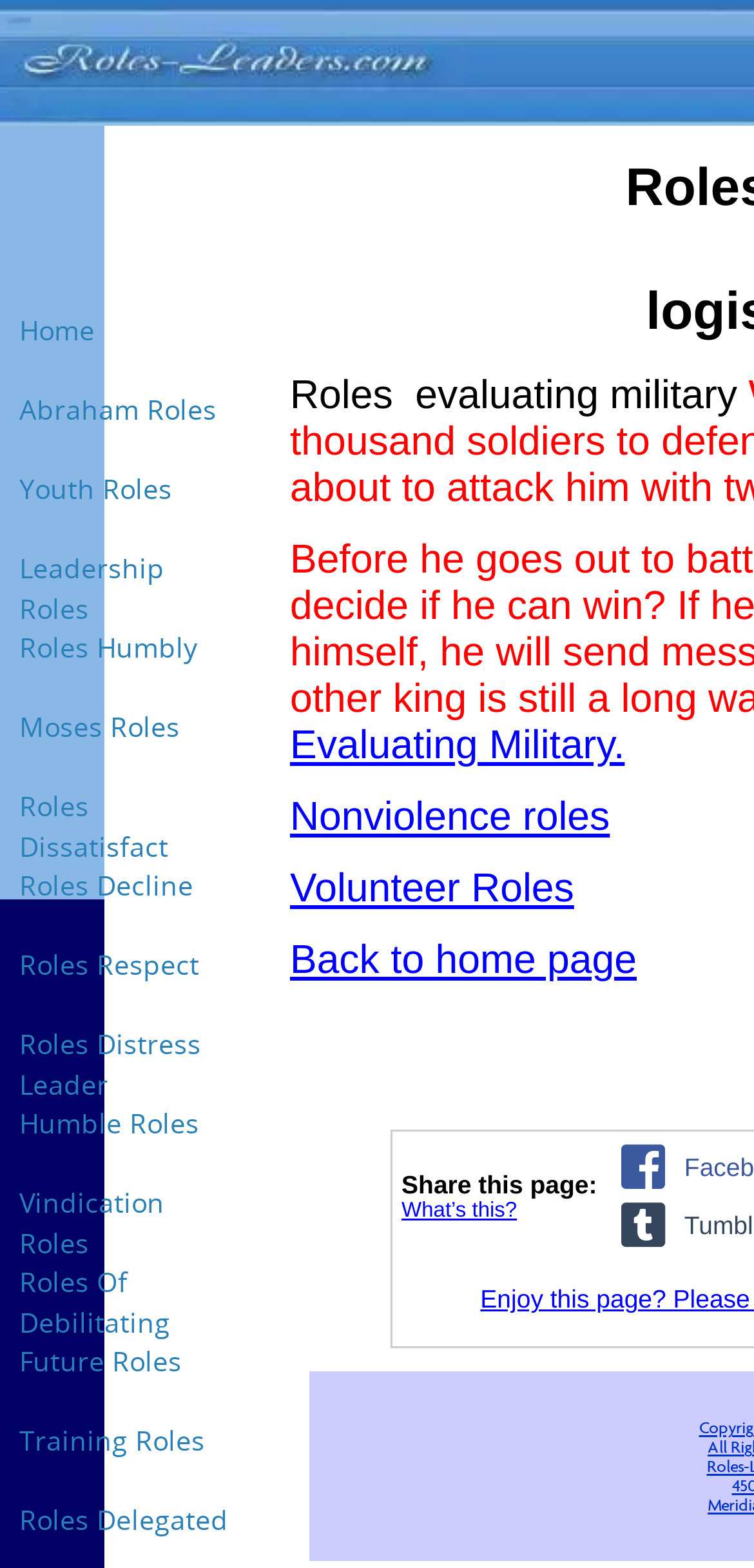Show the bounding box coordinates of the region that should be clicked to follow the instruction: "Explore Nonviolence roles."

[0.385, 0.507, 0.809, 0.536]